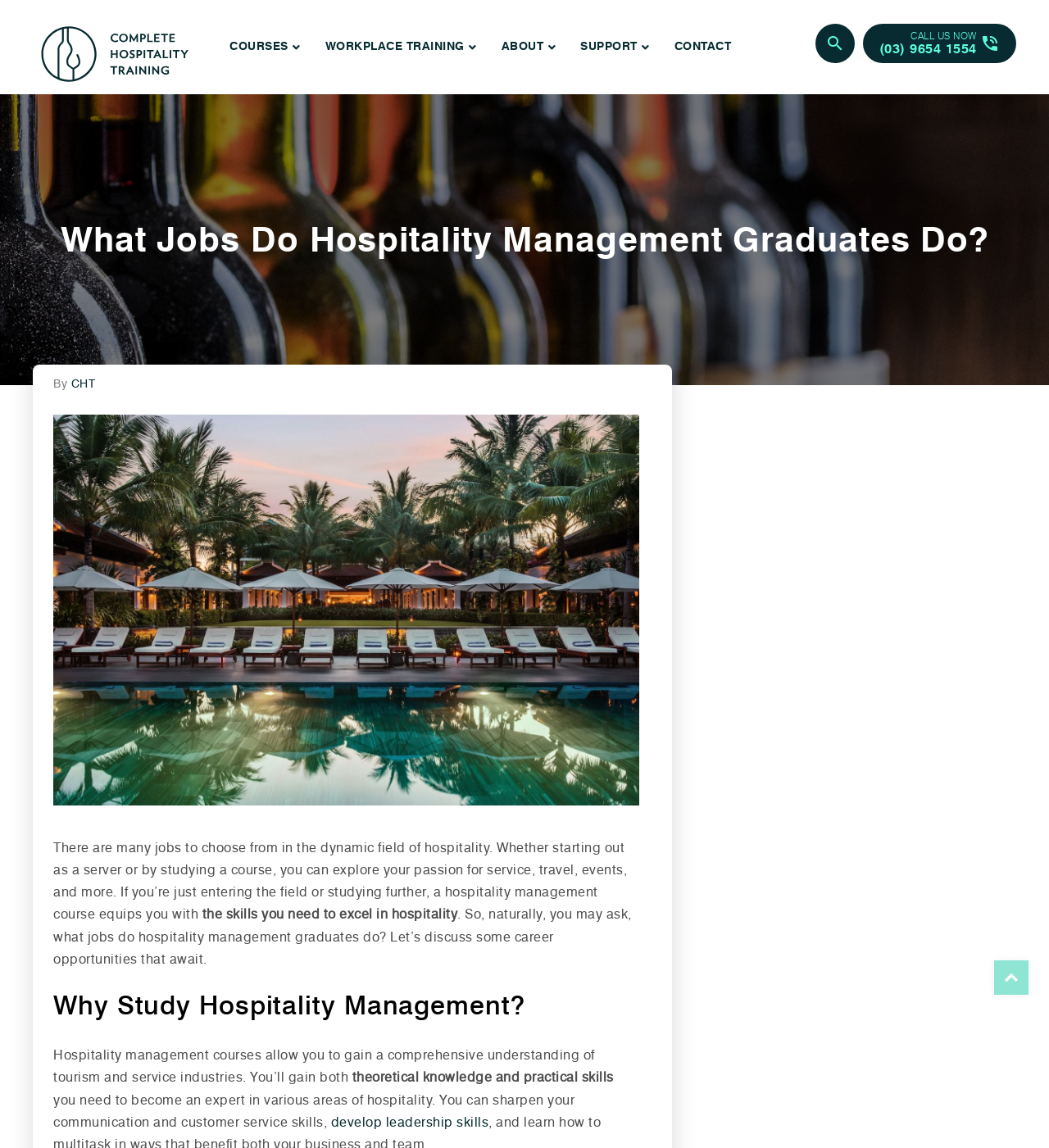Determine the bounding box coordinates of the clickable element necessary to fulfill the instruction: "develop leadership skills". Provide the coordinates as four float numbers within the 0 to 1 range, i.e., [left, top, right, bottom].

[0.315, 0.971, 0.466, 0.984]